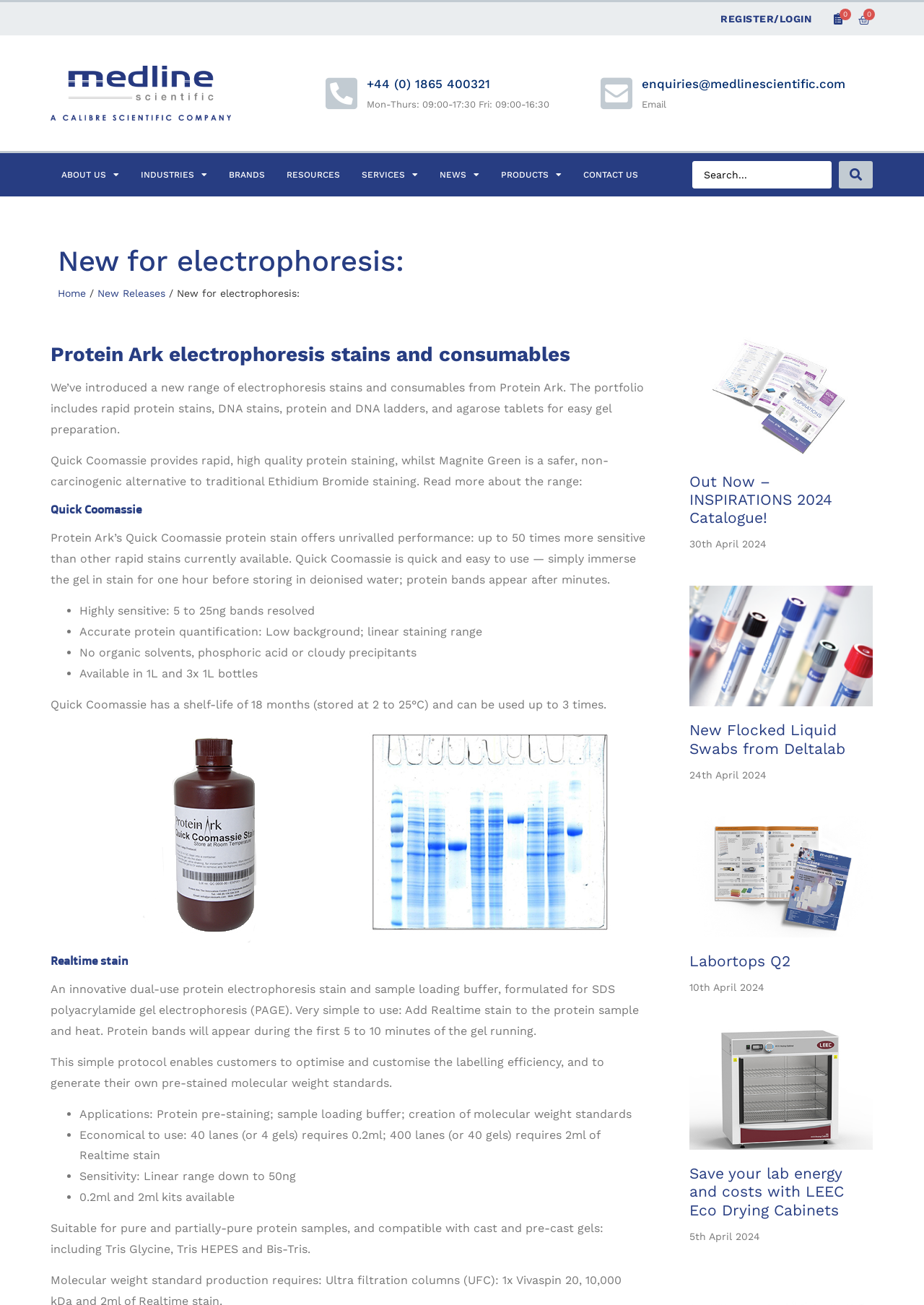Could you provide the bounding box coordinates for the portion of the screen to click to complete this instruction: "Search for products"?

[0.749, 0.123, 0.945, 0.144]